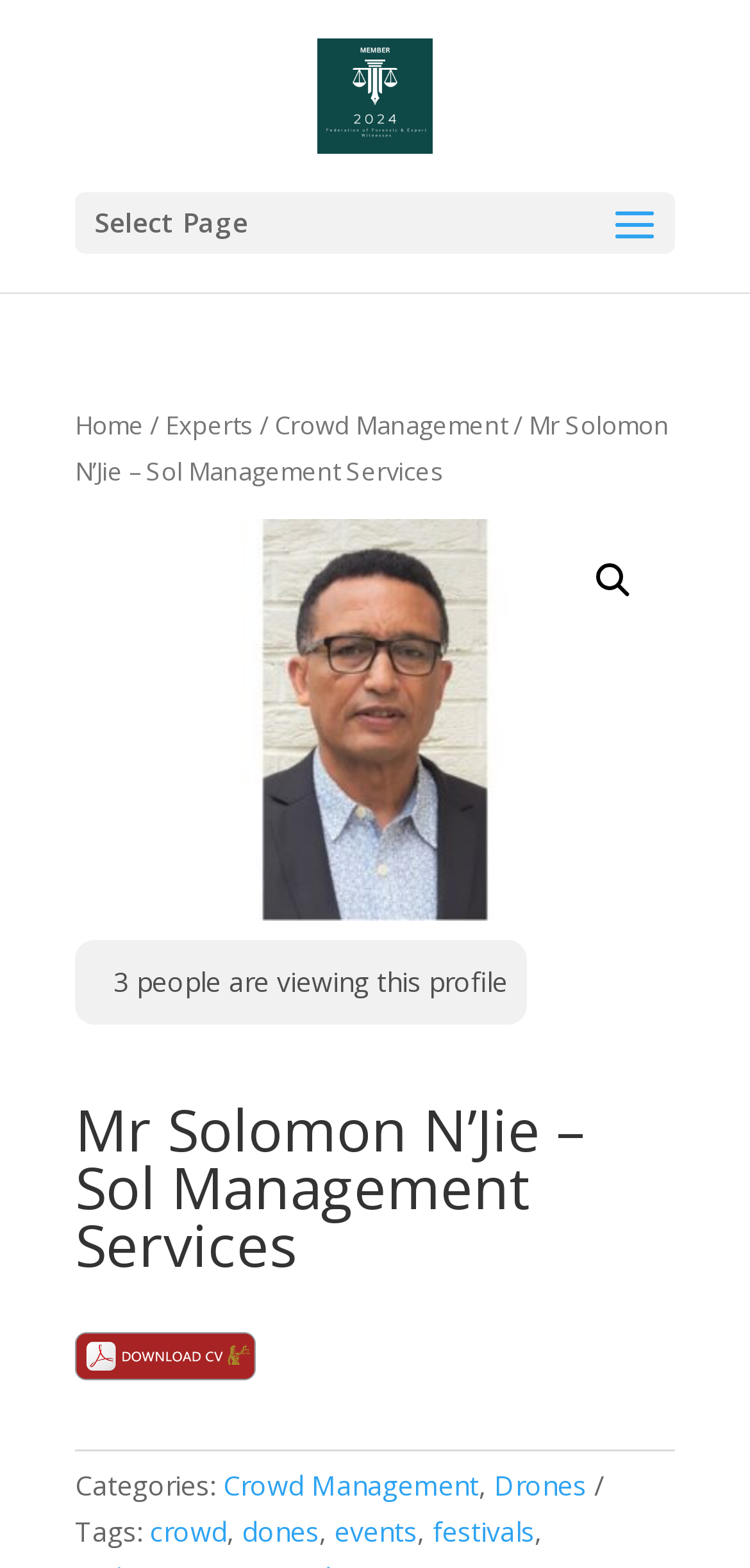Please locate the bounding box coordinates of the region I need to click to follow this instruction: "select Drones".

[0.659, 0.936, 0.782, 0.959]